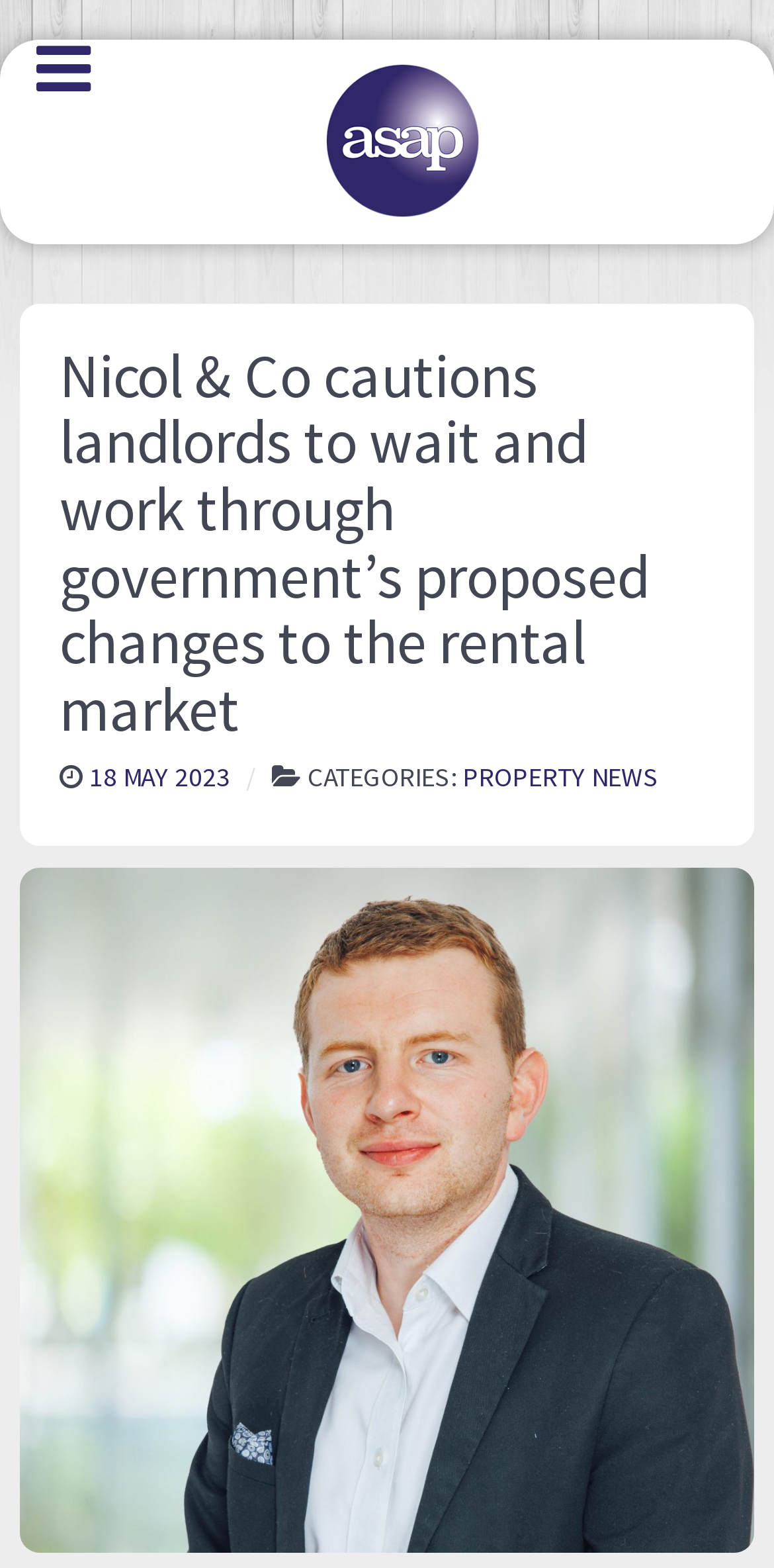Is there a button to close the navigation menu?
Please answer using one word or phrase, based on the screenshot.

Yes